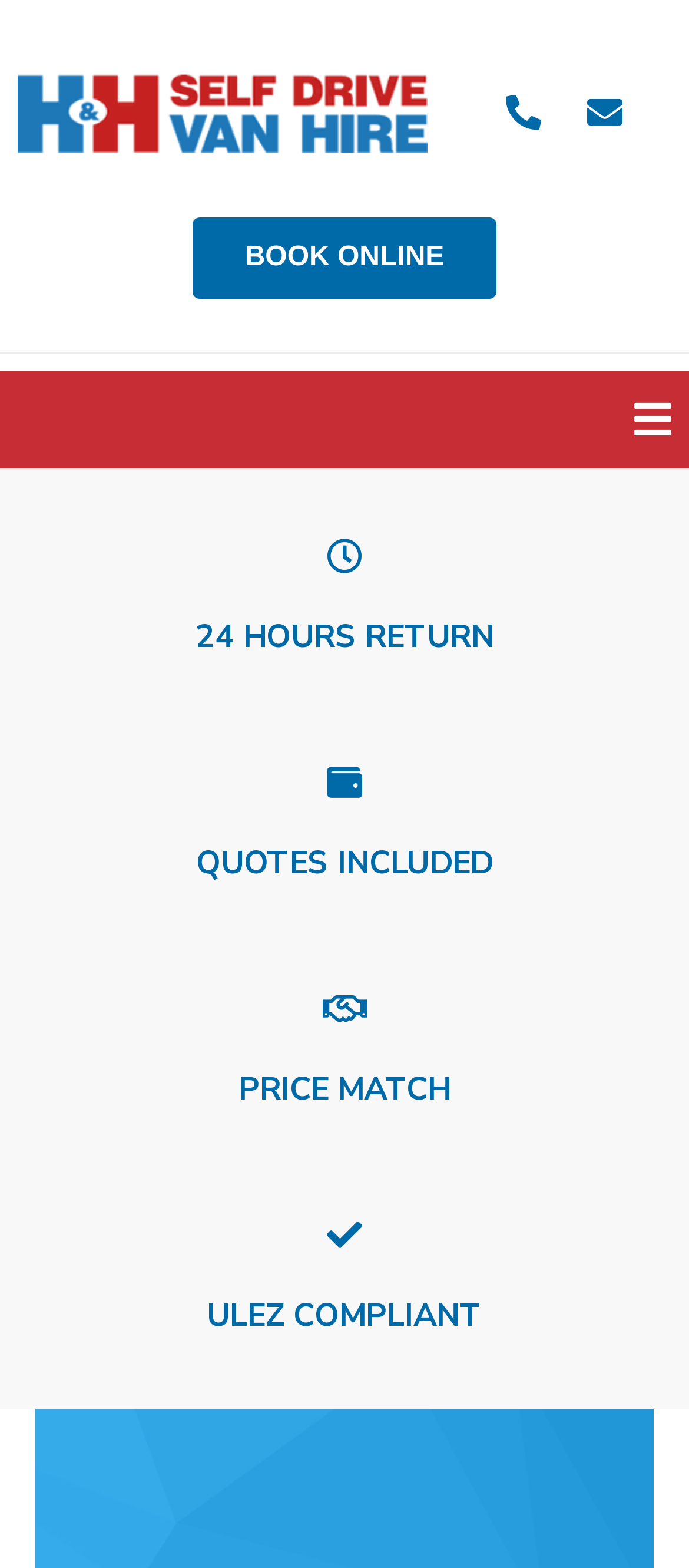Identify the bounding box coordinates for the UI element described as: "BOOK ONLINE". The coordinates should be provided as four floats between 0 and 1: [left, top, right, bottom].

[0.278, 0.139, 0.722, 0.191]